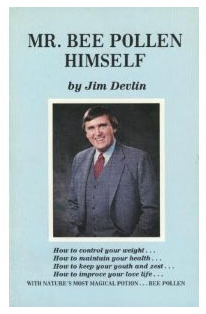Generate a detailed caption that describes the image.

The image features the cover of the book titled "Mr. Bee Pollen Himself" authored by Jim Devlin. The design showcases a light blue background, prominently displaying the title at the top in bold letters, and the author's name beneath it. An inviting photograph of Devlin himself, dressed in a suit with a tie, is centered on the cover, exuding a friendly and approachable demeanor. Below the image, a series of motivational bullet points highlight the book's promises, touching on themes of health, weight control, vitality, and improving one's love life through the benefits of bee pollen—a natural product that Devlin passionately promotes. This book reflects his approach to wellness and showcases his dedication to educating others on the advantages of bee pollen as a nutritious supplement.